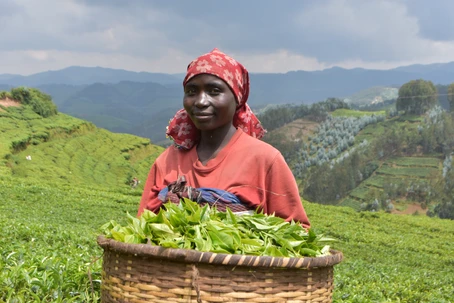What is the dominant color of the landscape in the background?
Based on the screenshot, provide your answer in one word or phrase.

Green